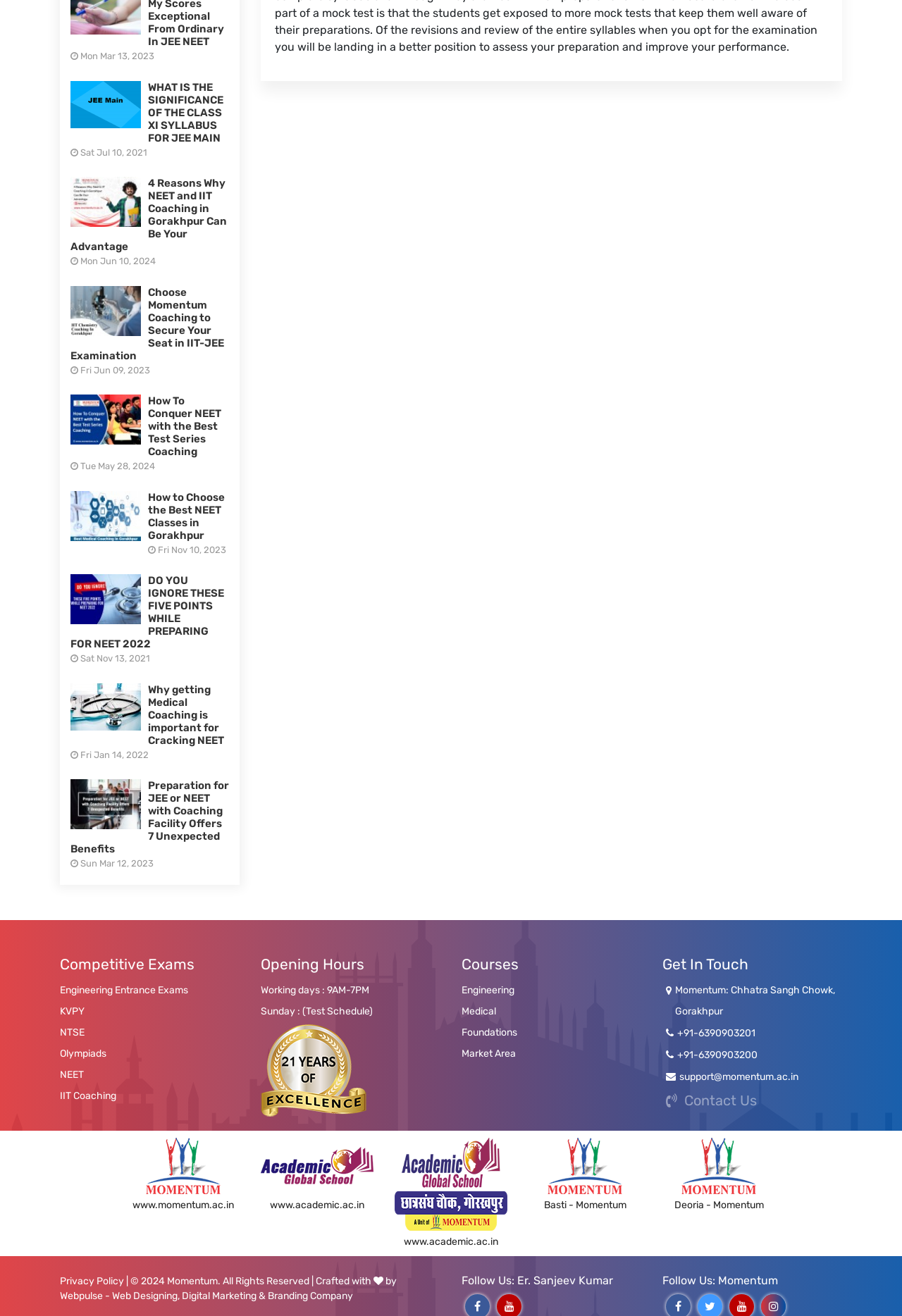Please answer the following query using a single word or phrase: 
What are the courses offered by the institute?

Engineering, Medical, Foundations